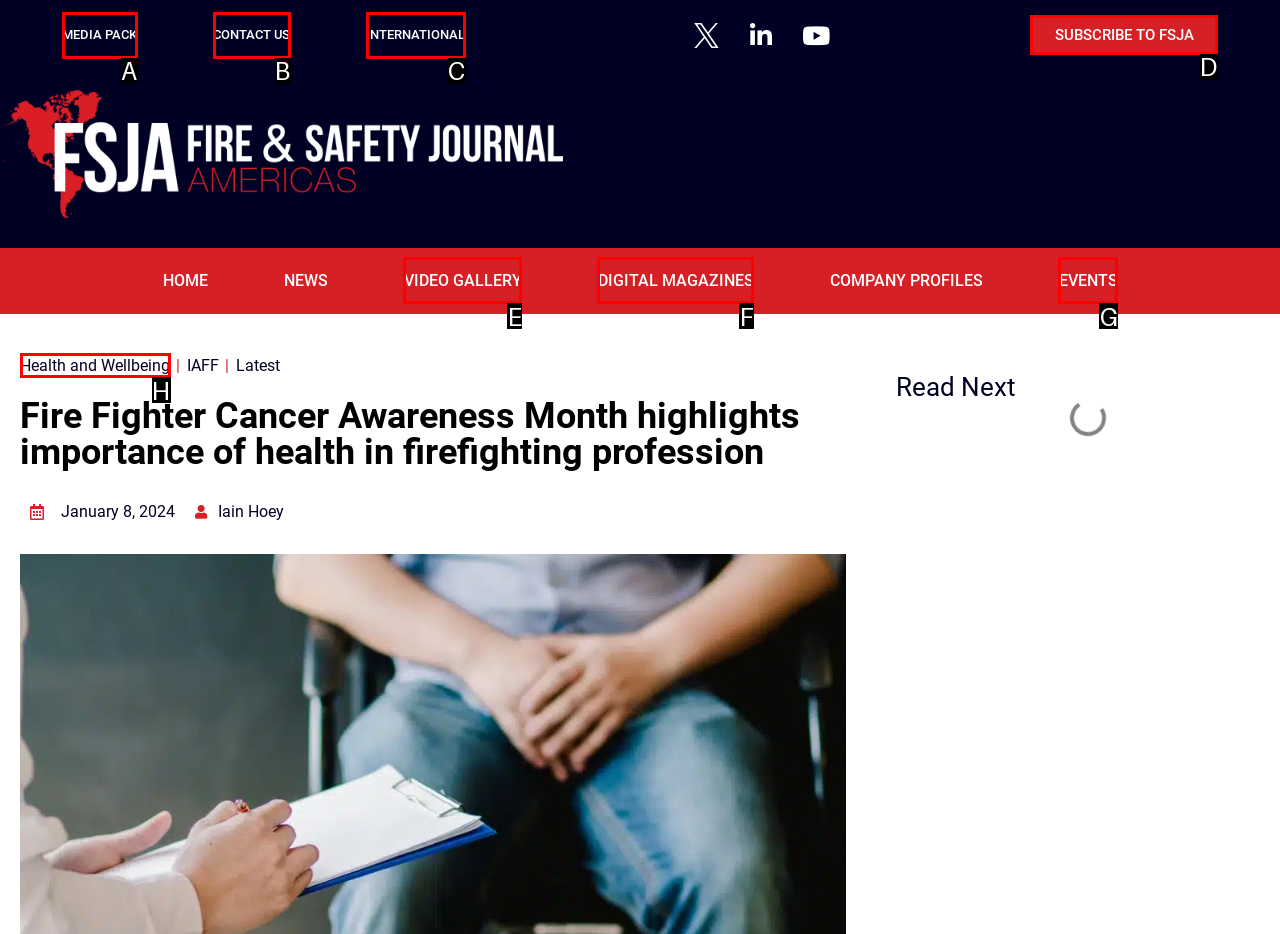Tell me which one HTML element I should click to complete this task: Visit the Summer 2018 issue Answer with the option's letter from the given choices directly.

None